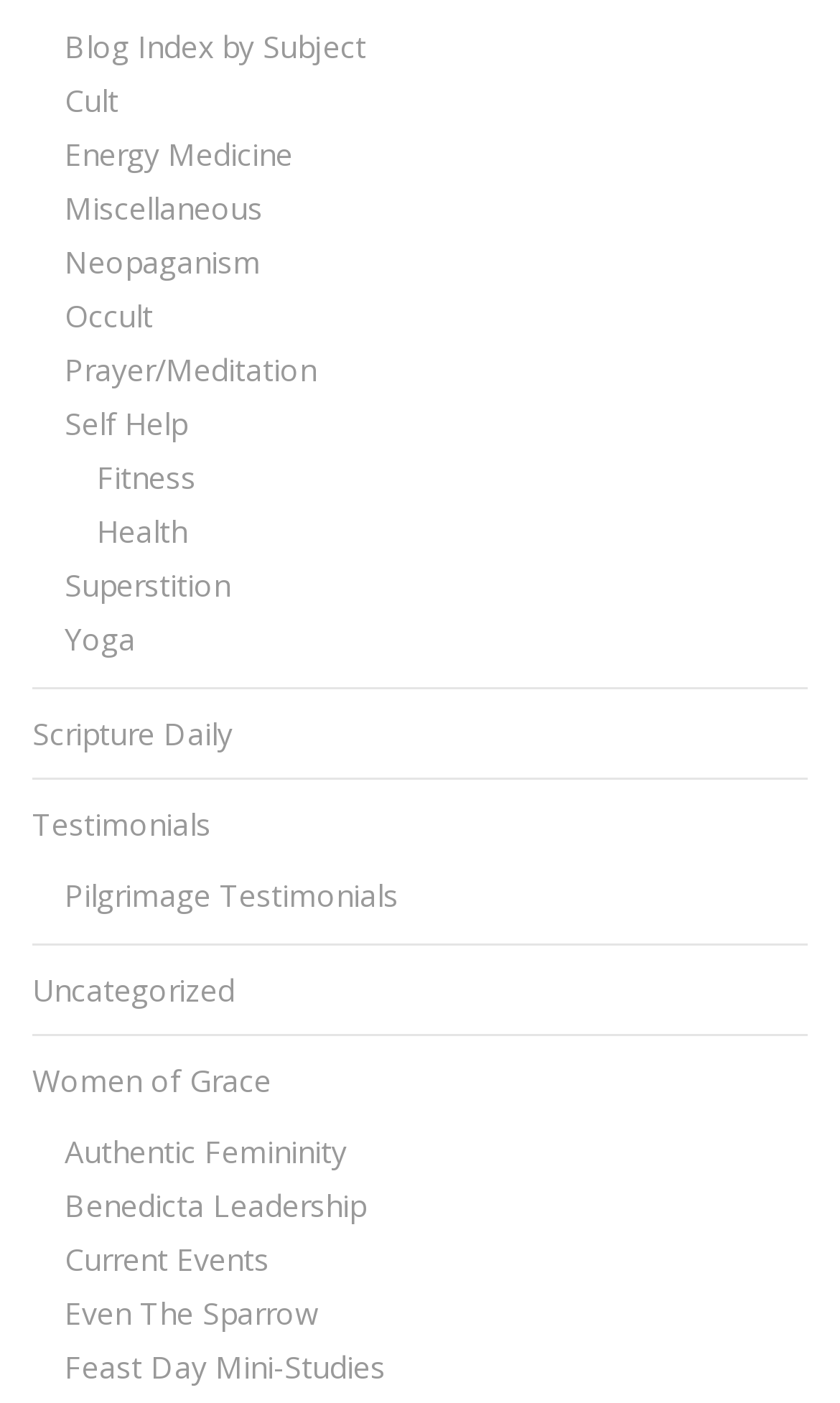Please specify the bounding box coordinates of the clickable region necessary for completing the following instruction: "visit the previous article". The coordinates must consist of four float numbers between 0 and 1, i.e., [left, top, right, bottom].

None